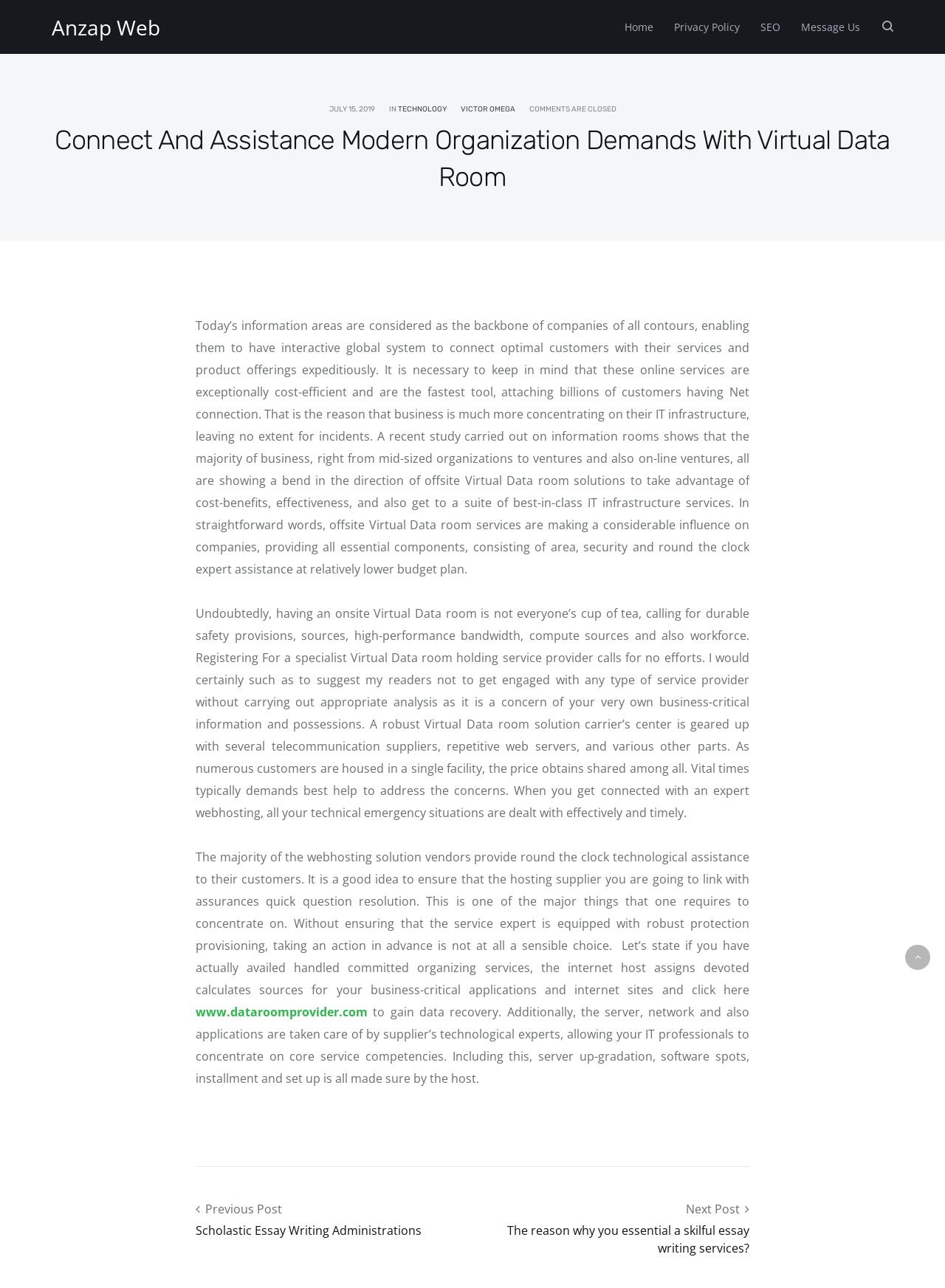What is the date mentioned in the webpage?
Please provide a single word or phrase as your answer based on the image.

JULY 15, 2019